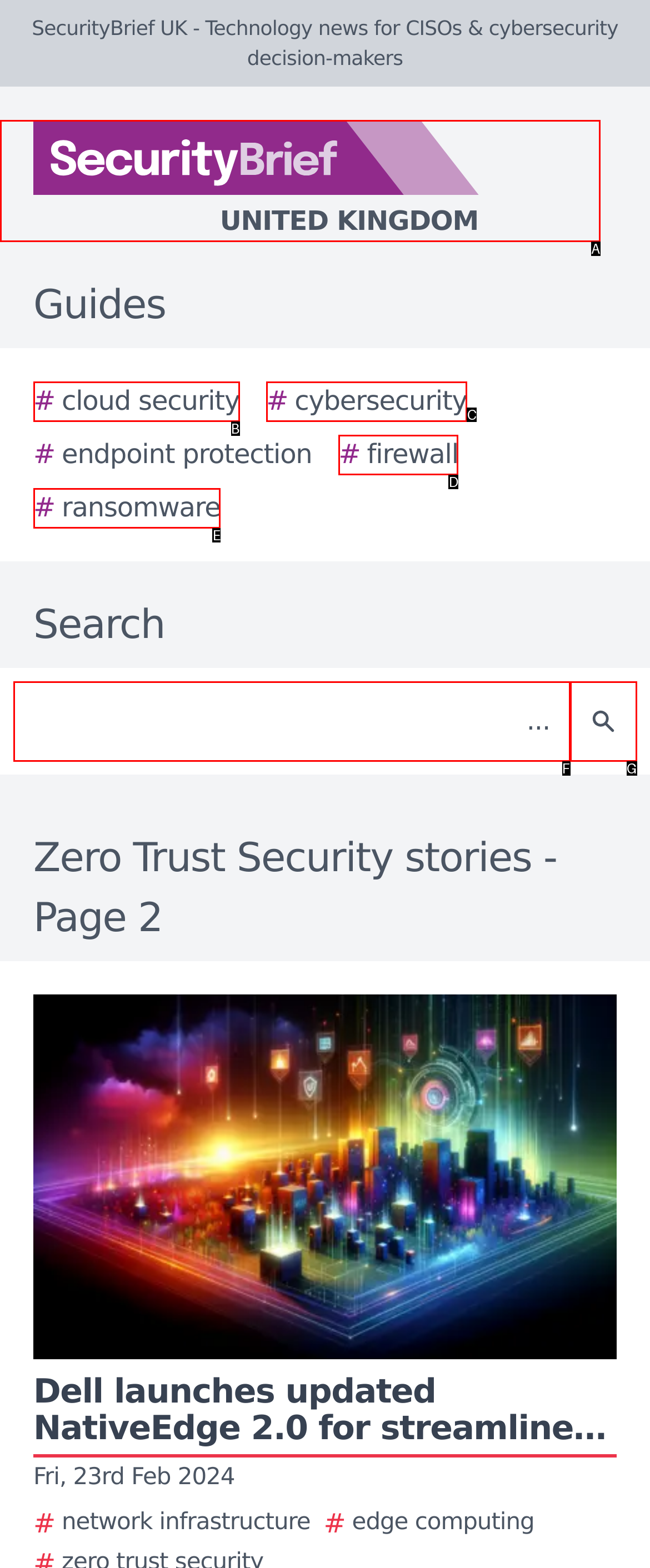Identify the letter of the UI element that fits the description: United Kingdom
Respond with the letter of the option directly.

A